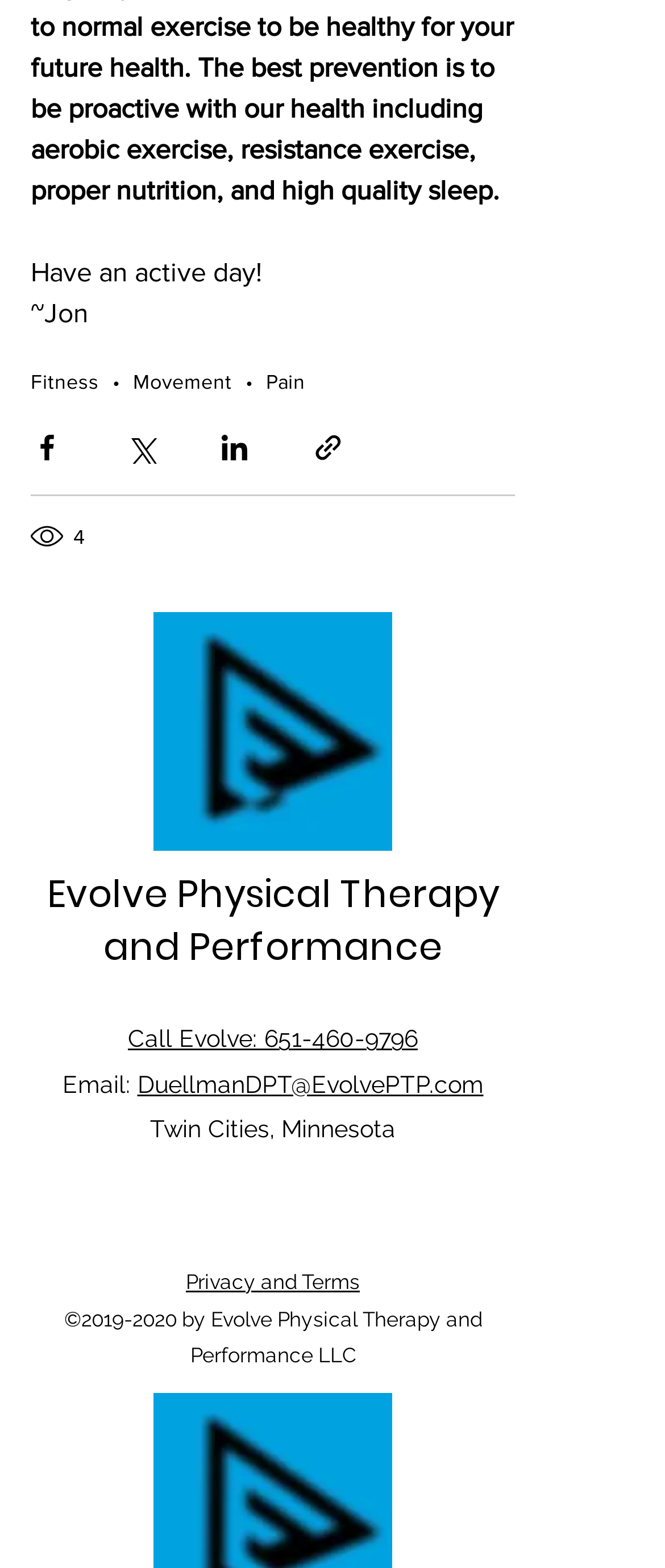Specify the bounding box coordinates for the region that must be clicked to perform the given instruction: "View Privacy and Terms".

[0.279, 0.81, 0.541, 0.825]